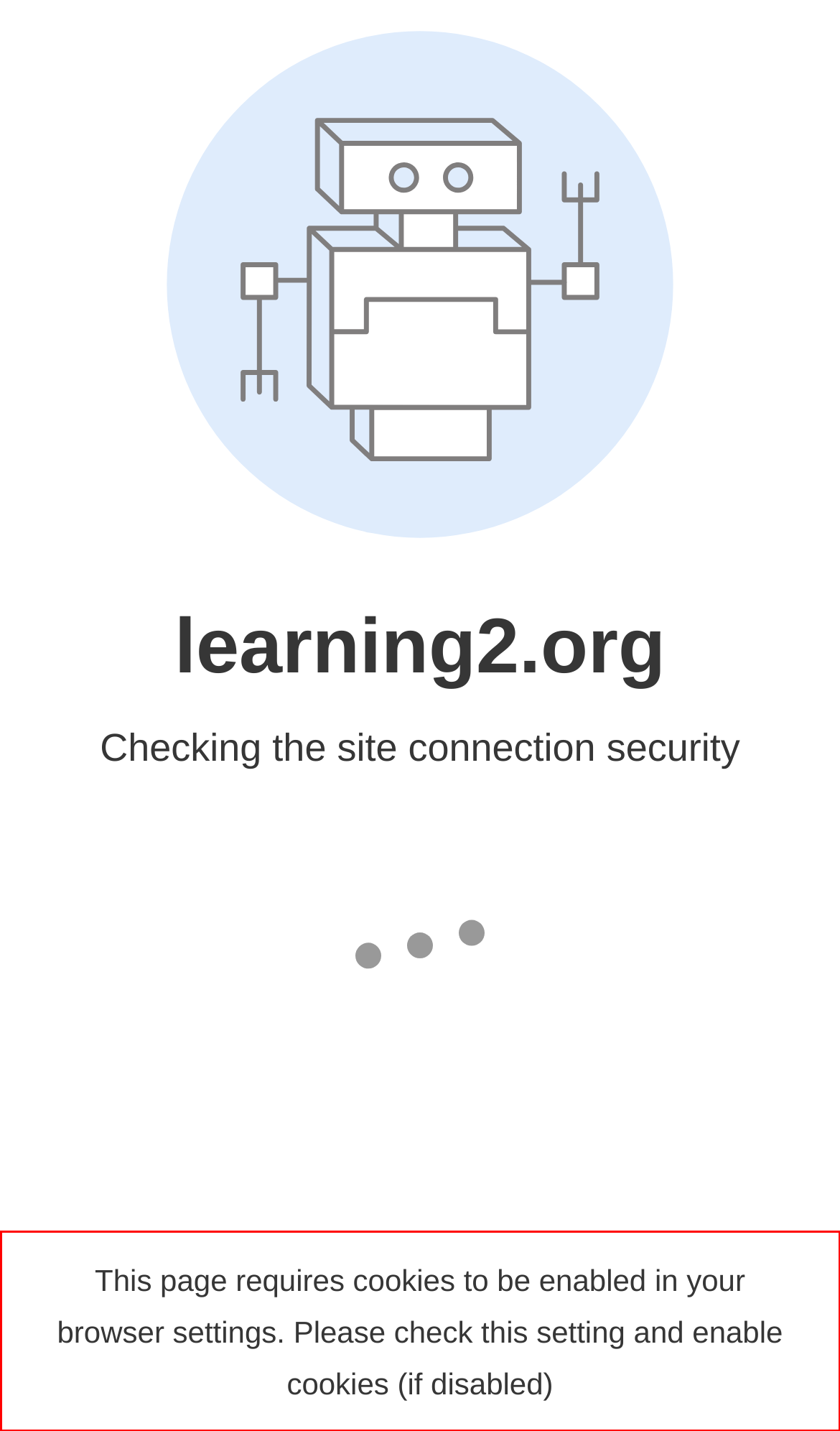You are provided with a screenshot of a webpage containing a red bounding box. Please extract the text enclosed by this red bounding box.

This page requires cookies to be enabled in your browser settings. Please check this setting and enable cookies (if disabled)